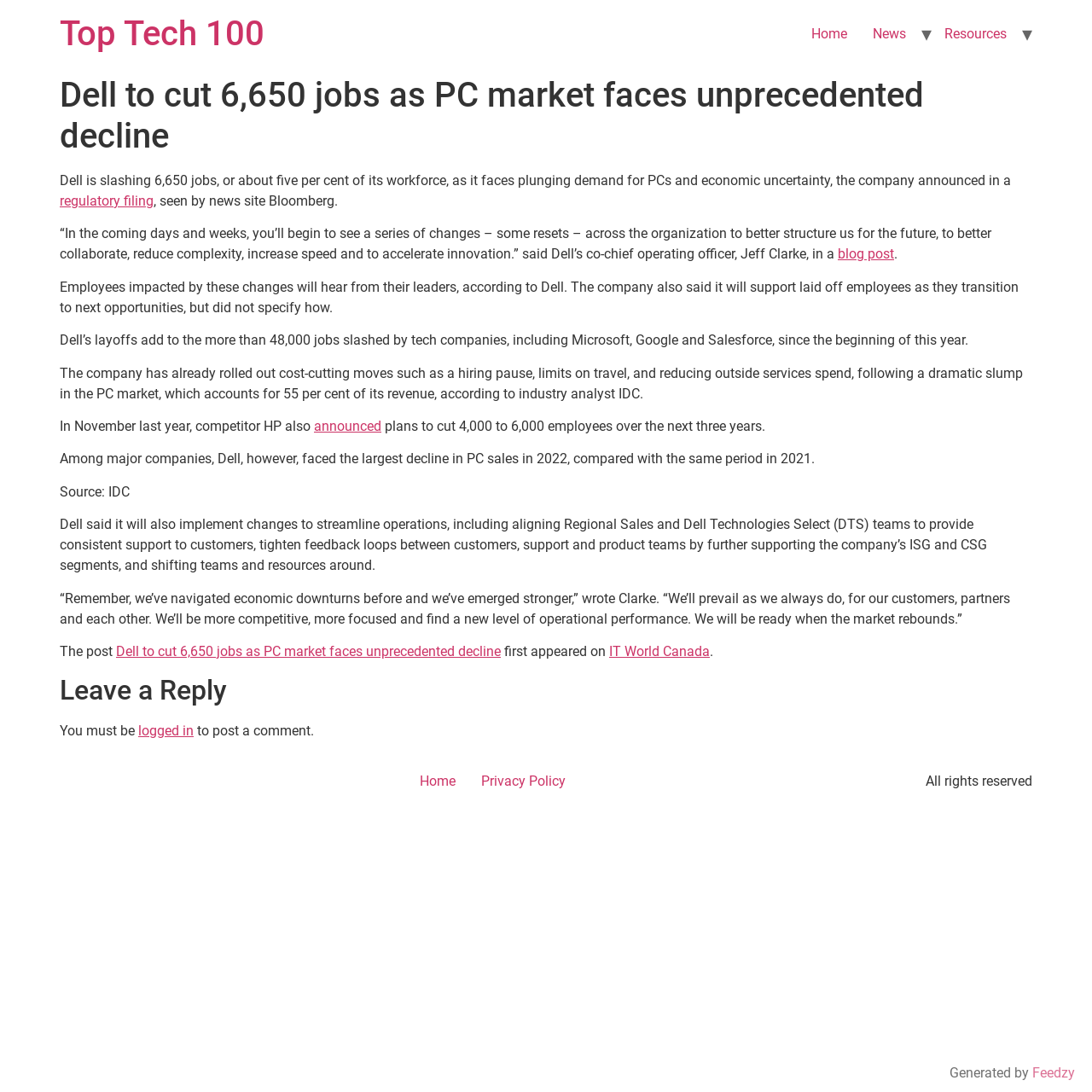What is the name of the industry analyst mentioned in the article?
Please provide a comprehensive answer based on the information in the image.

The answer can be found in the StaticText 'The company has already rolled out cost-cutting moves such as a hiring pause, limits on travel, and reducing outside services spend, following a dramatic slump in the PC market, which accounts for 55 per cent of its revenue, according to industry analyst IDC.' which is located in the main content area of the webpage.